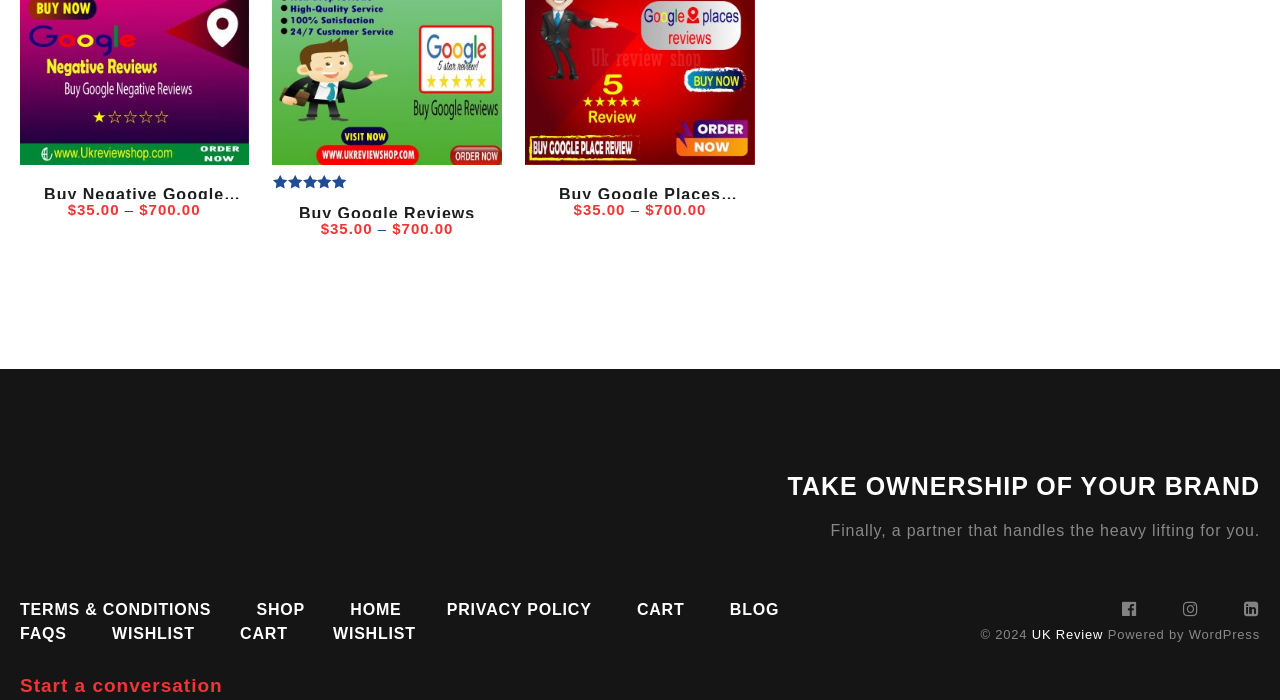Identify the bounding box coordinates for the element that needs to be clicked to fulfill this instruction: "View product details of Buy Google Reviews". Provide the coordinates in the format of four float numbers between 0 and 1: [left, top, right, bottom].

[0.054, 0.171, 0.081, 0.221]